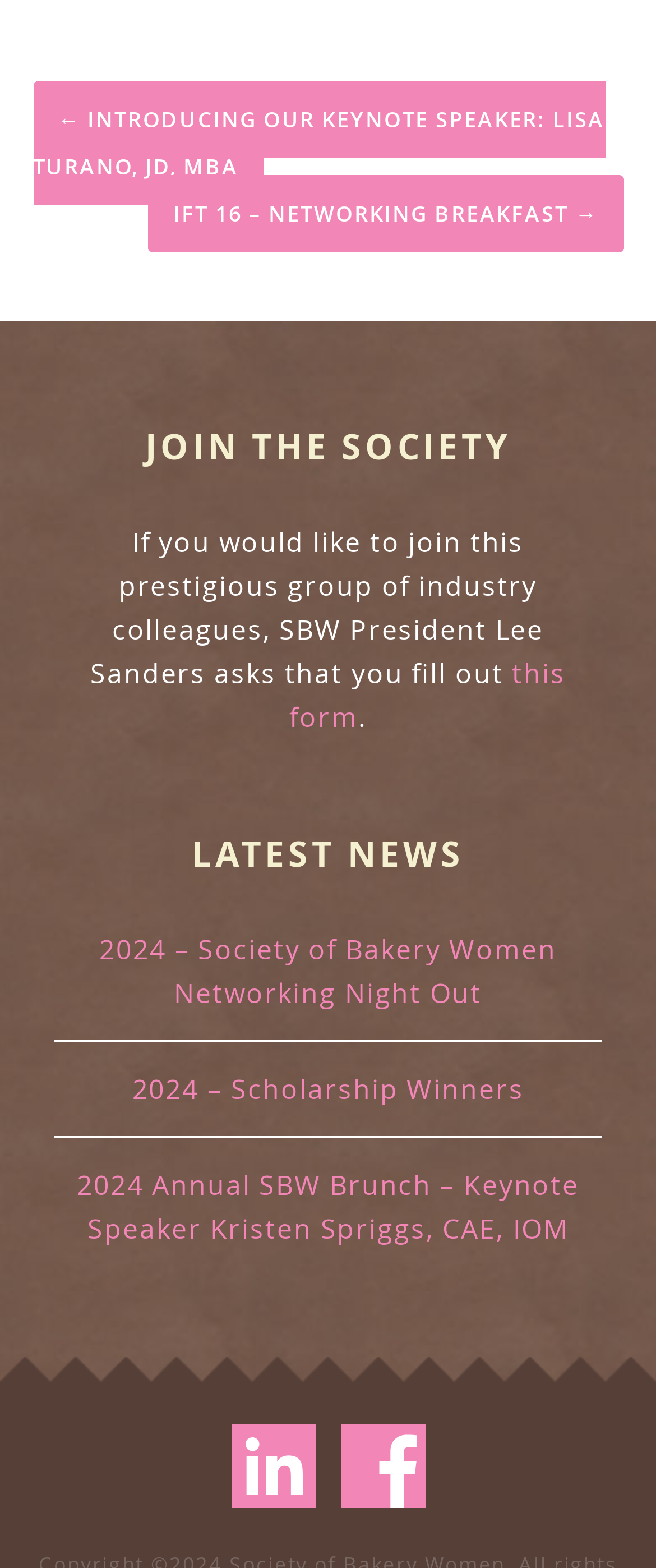Locate the bounding box coordinates of the region to be clicked to comply with the following instruction: "Read the latest news about the 2024 Annual SBW Brunch". The coordinates must be four float numbers between 0 and 1, in the form [left, top, right, bottom].

[0.083, 0.725, 0.917, 0.813]